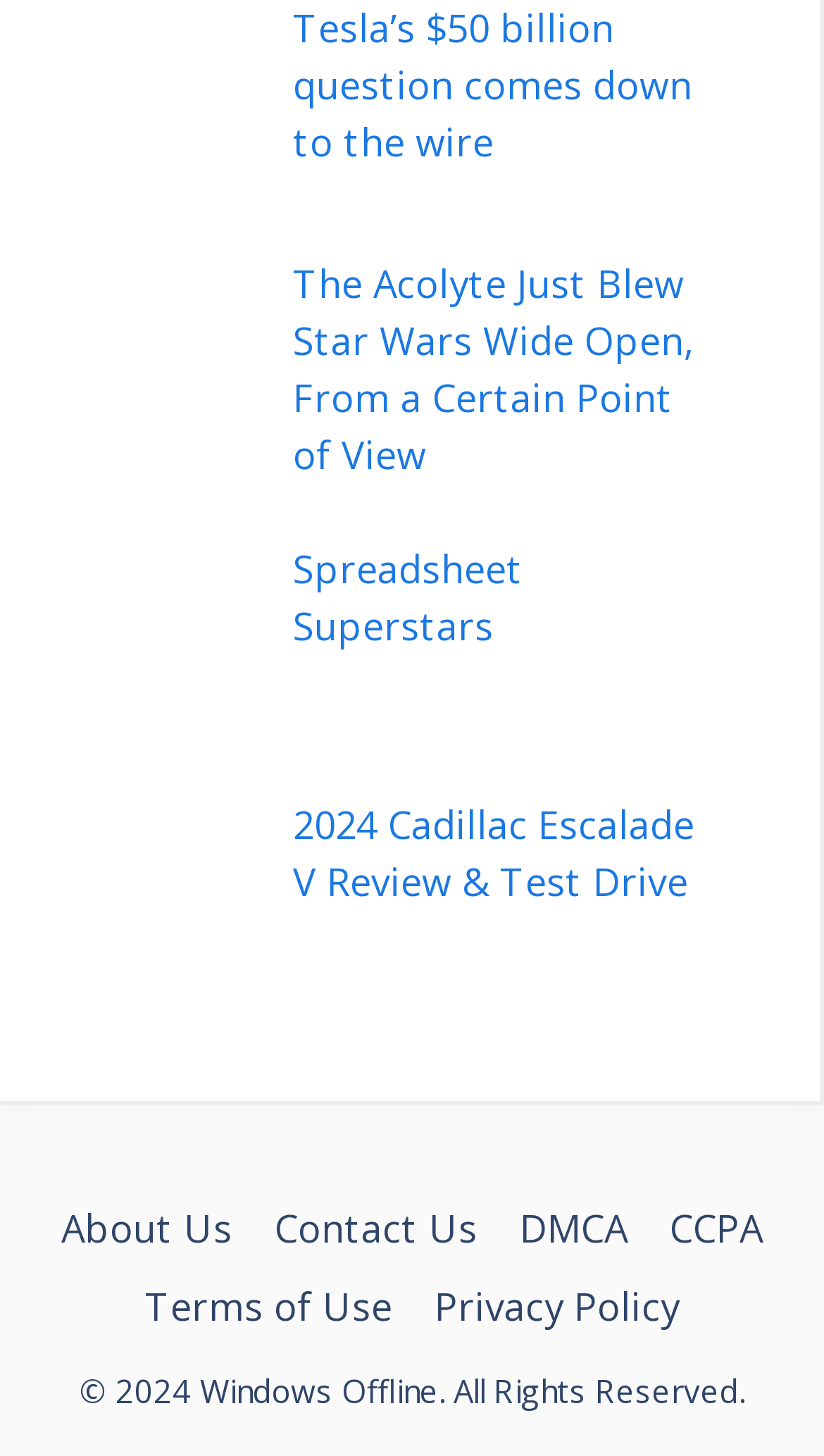Could you determine the bounding box coordinates of the clickable element to complete the instruction: "Learn about the 2024 Cadillac Escalade V"? Provide the coordinates as four float numbers between 0 and 1, i.e., [left, top, right, bottom].

[0.355, 0.548, 0.842, 0.622]